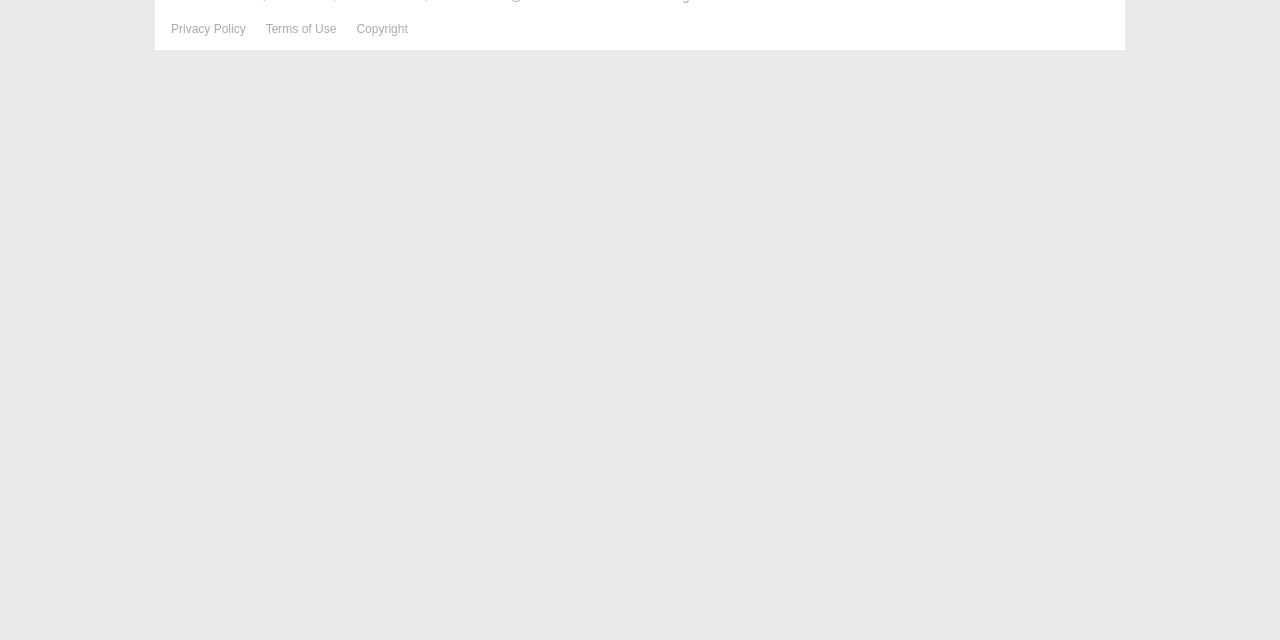Identify the bounding box of the UI component described as: "Privacy Policy".

[0.134, 0.03, 0.2, 0.061]